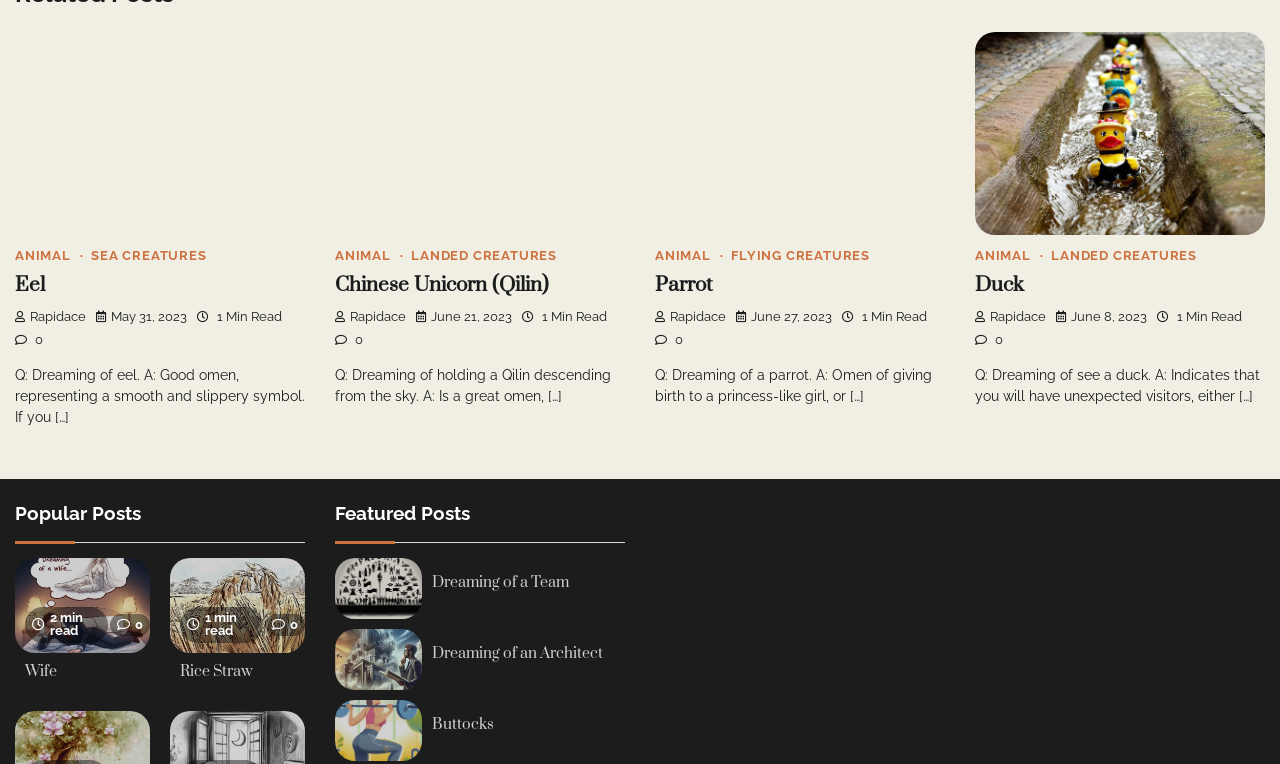Using the provided element description: "Chinese Unicorn (Qilin)", determine the bounding box coordinates of the corresponding UI element in the screenshot.

[0.262, 0.356, 0.429, 0.39]